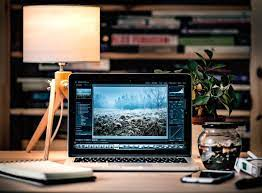Is the lamp providing bright light?
Using the image provided, answer with just one word or phrase.

No